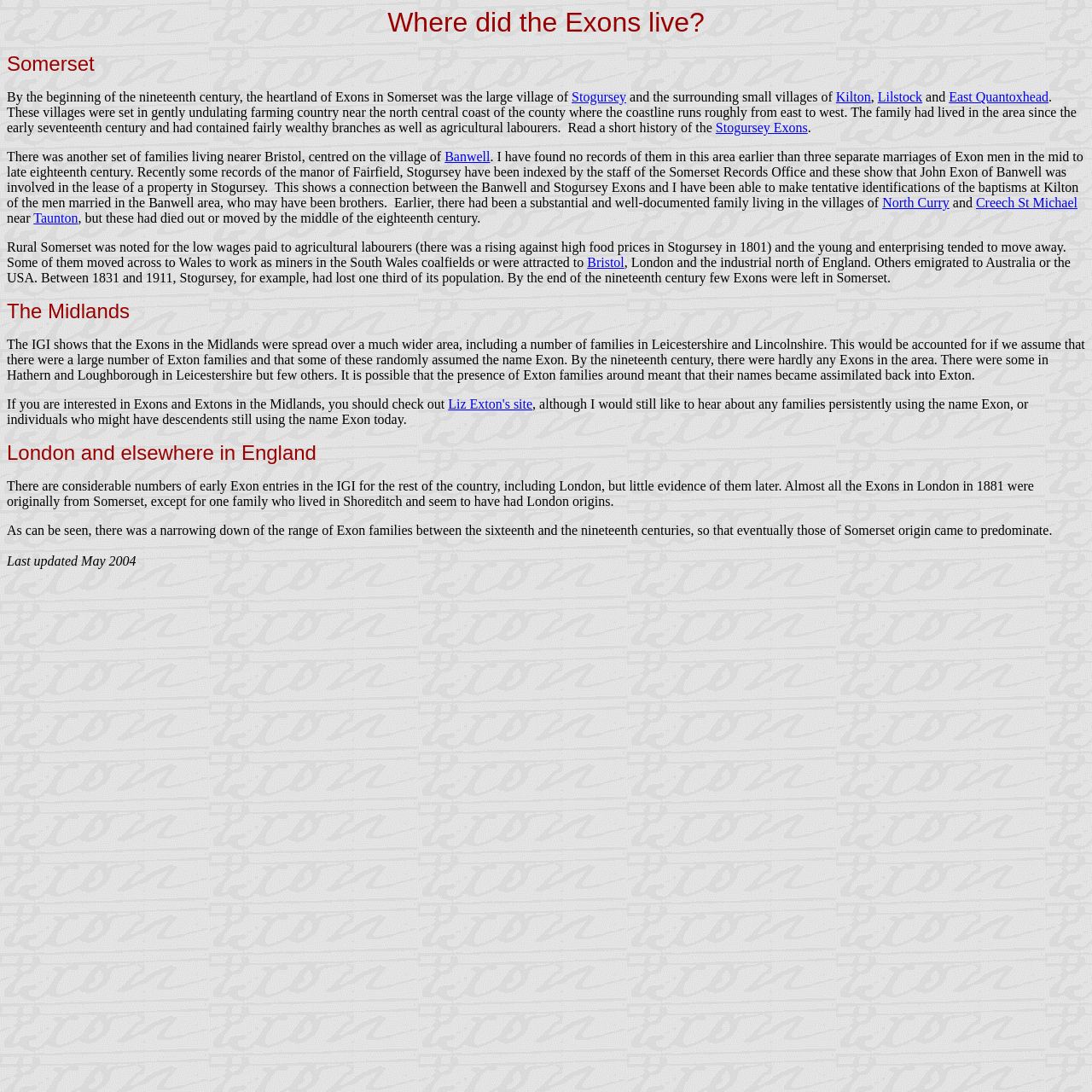Provide a comprehensive caption for the webpage.

The webpage is about the history and distribution of the Exon family in England, particularly in Somerset. At the top, there is a title "Where did the Exons live?" followed by a brief introduction to the Exon family in Somerset. 

Below the title, there is a paragraph of text that describes the heartland of Exons in Somerset, specifically the villages of Stogursey, Kilton, Lilstock, and East Quantoxhead. The text also mentions that the family had lived in the area since the early seventeenth century and had both wealthy and agricultural laborer branches.

To the right of this paragraph, there is a link to "Stogursey Exons" that provides more information about the Exon family in Stogursey. 

Below this section, there is another paragraph that discusses another set of Exon families living near Bristol, centered on the village of Banwell. The text explains that these families were not recorded in the area earlier than the mid-eighteenth century and that there is a connection between the Banwell and Stogursey Exons.

The webpage then goes on to discuss the Exon family in other areas of England, including North Curry, Creech St Michael, and Taunton. It mentions that the family had died out or moved away from these areas by the middle of the eighteenth century.

Further down, there is a section that talks about the rural Somerset area, noting that it was known for low wages paid to agricultural laborers, which led many young people to move away to places like Wales, Bristol, London, and the industrial north of England. Some even emigrated to Australia or the USA.

The webpage also discusses the Exon family in the Midlands, noting that they were spread over a wider area, including Leicestershire and Lincolnshire. It suggests that some Exton families may have assumed the name Exon, leading to a wider distribution of the name.

There is a link to "Liz Exton's site" that provides more information about Exons and Extons in the Midlands. 

Finally, the webpage discusses the Exon family in London and elsewhere in England, noting that there are many early Exon entries in the IGI, but little evidence of them later. It concludes by stating that the range of Exon families narrowed down between the sixteenth and nineteenth centuries, with those of Somerset origin eventually predominating.

At the very bottom of the page, there is a note that the webpage was last updated in May 2004.